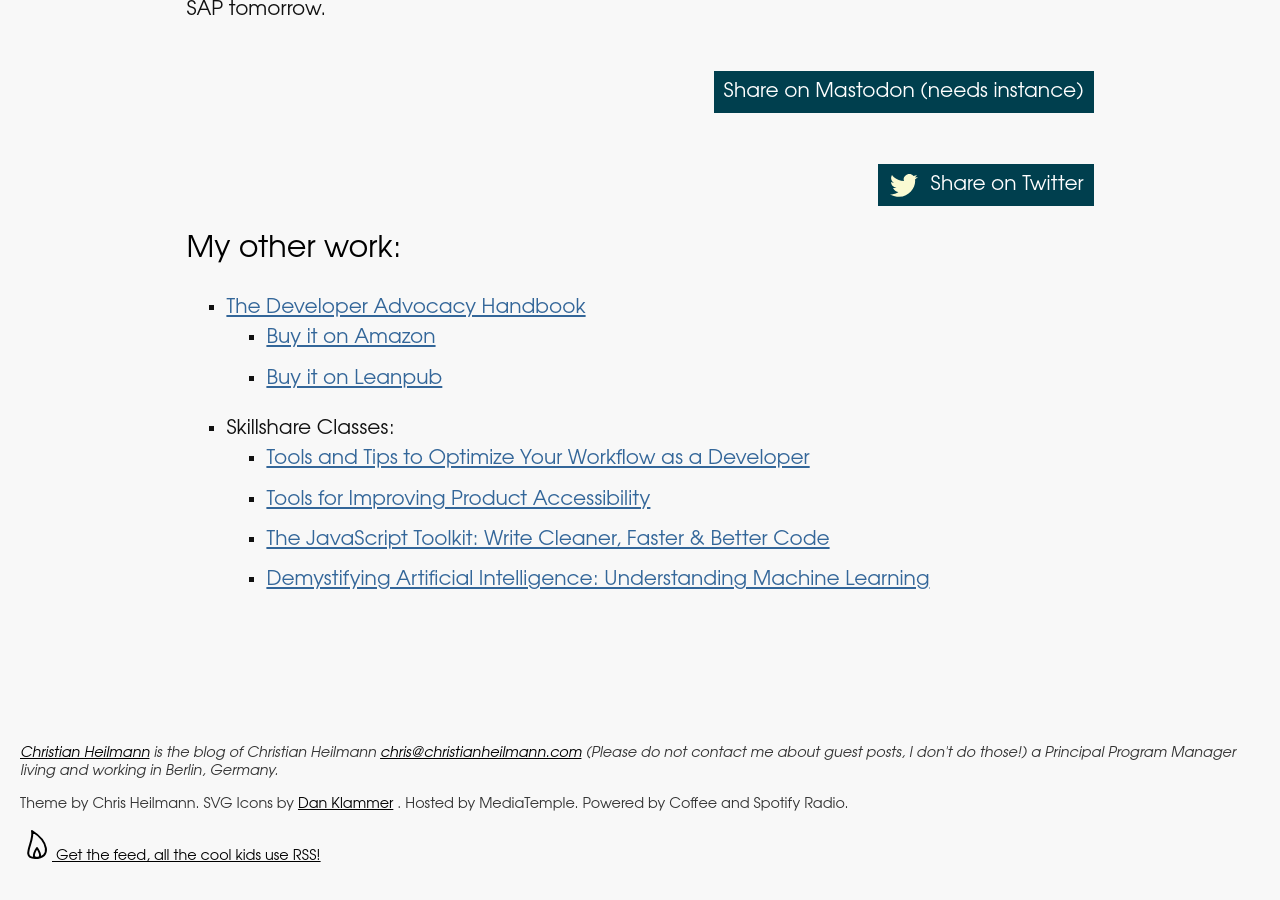Respond to the following query with just one word or a short phrase: 
Where is the author living and working?

Berlin, Germany